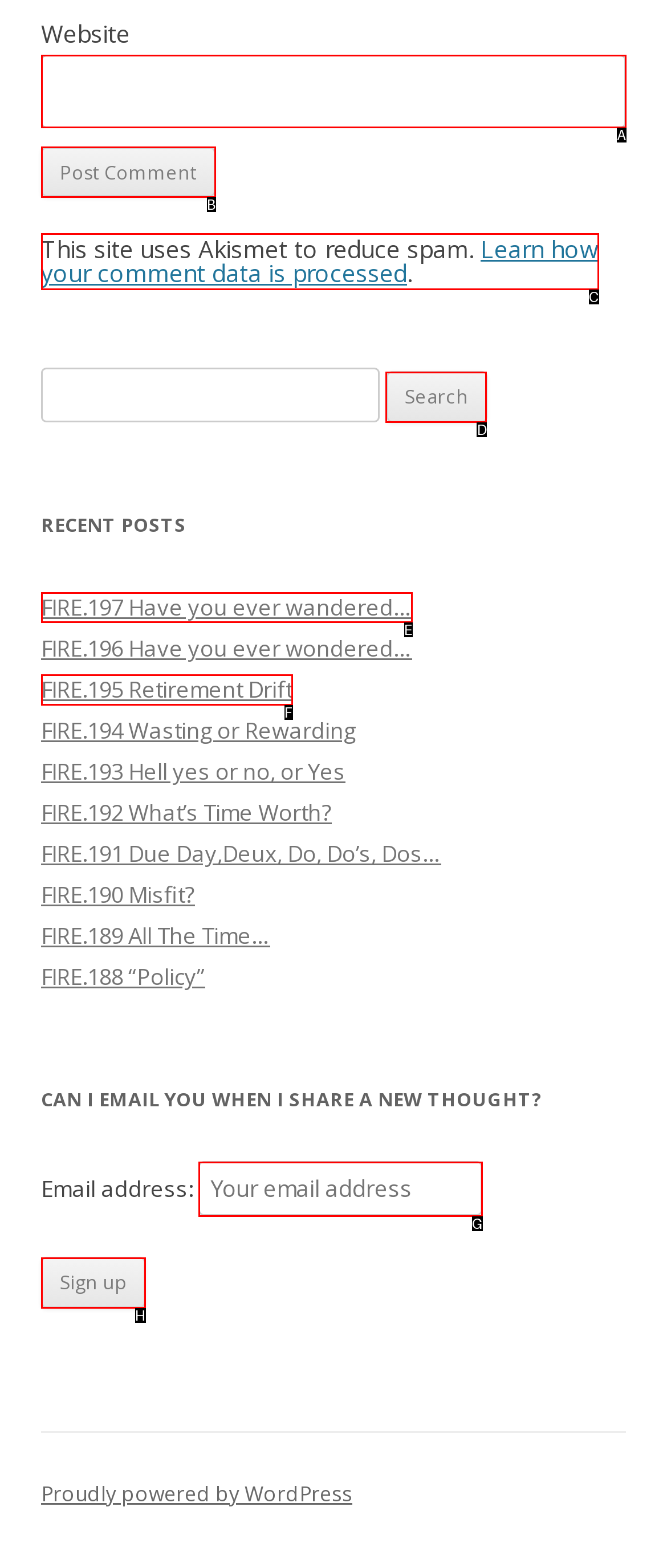Pick the right letter to click to achieve the task: Read recent post FIRE.197
Answer with the letter of the correct option directly.

E